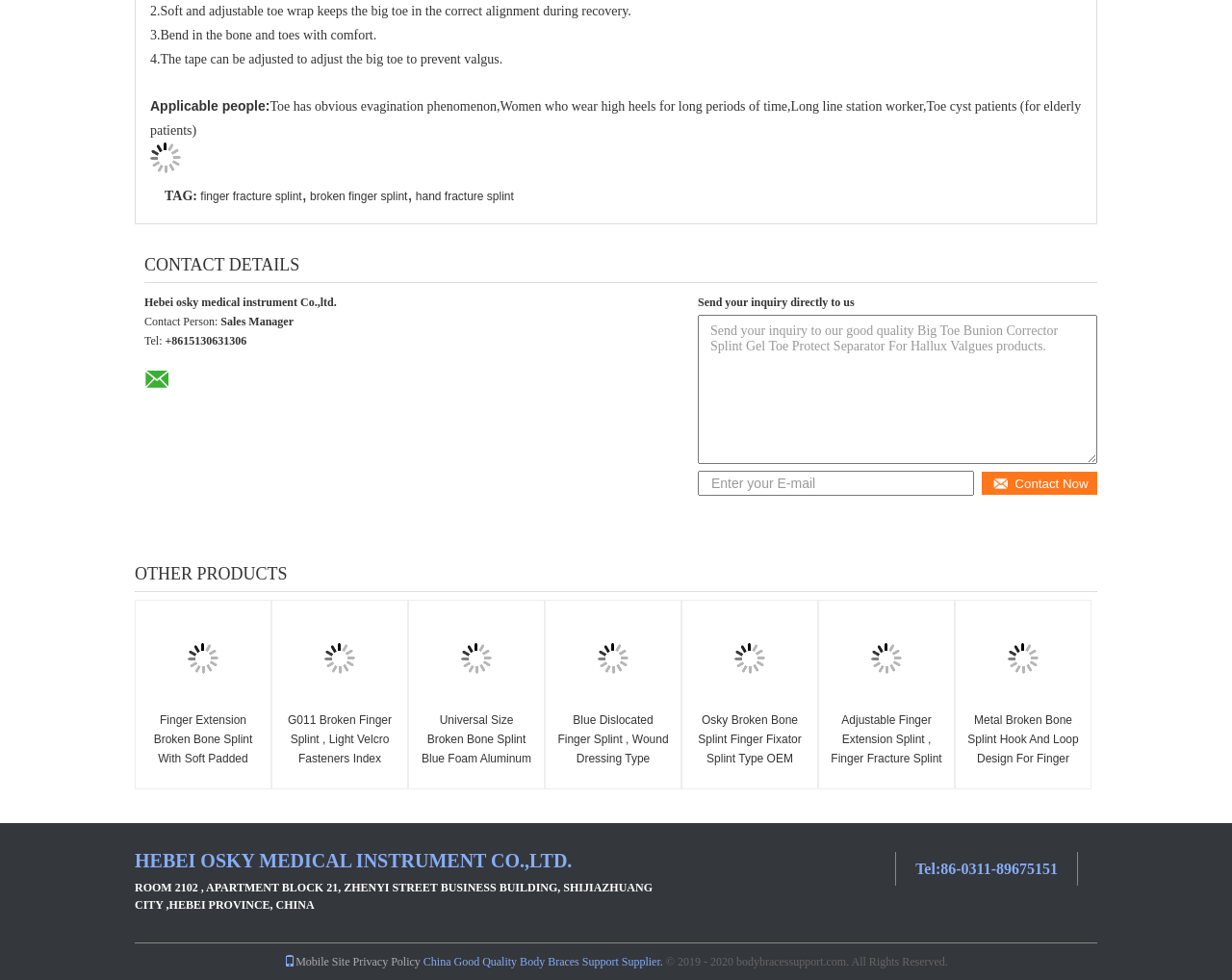Predict the bounding box of the UI element based on the description: "Back to object desgin". The coordinates should be four float numbers between 0 and 1, formatted as [left, top, right, bottom].

None